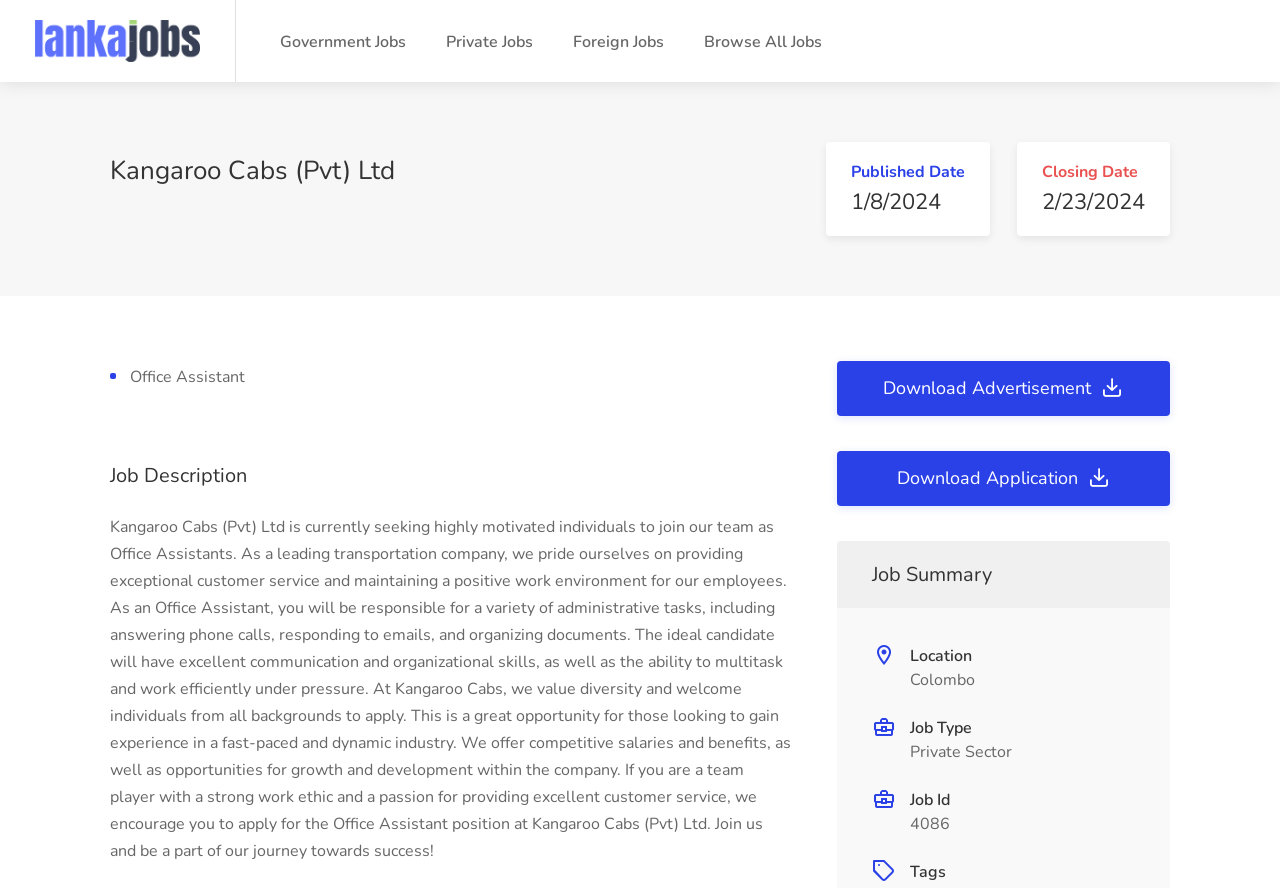Please analyze the image and provide a thorough answer to the question:
What is the job title of the vacancy?

The job title can be found in the heading element with the text 'Office Assistant' which is located at the top of the webpage, below the company name 'Kangaroo Cabs (Pvt) Ltd'.